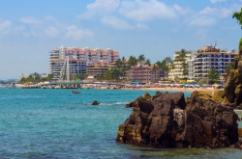What type of trees are surrounding the beachfront hotels?
Give a single word or phrase answer based on the content of the image.

Palm trees